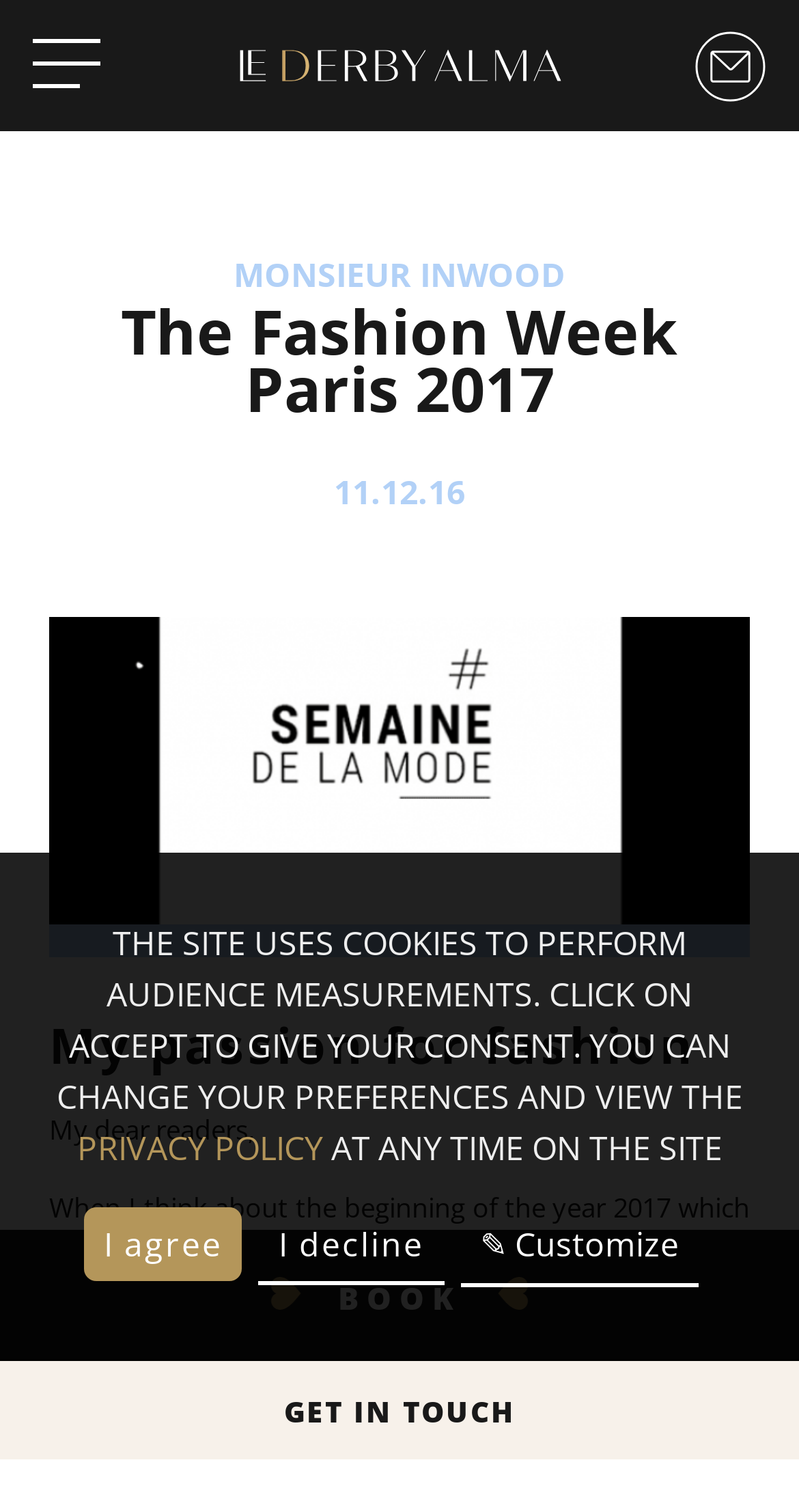Specify the bounding box coordinates for the region that must be clicked to perform the given instruction: "Customize".

[0.576, 0.807, 0.874, 0.851]